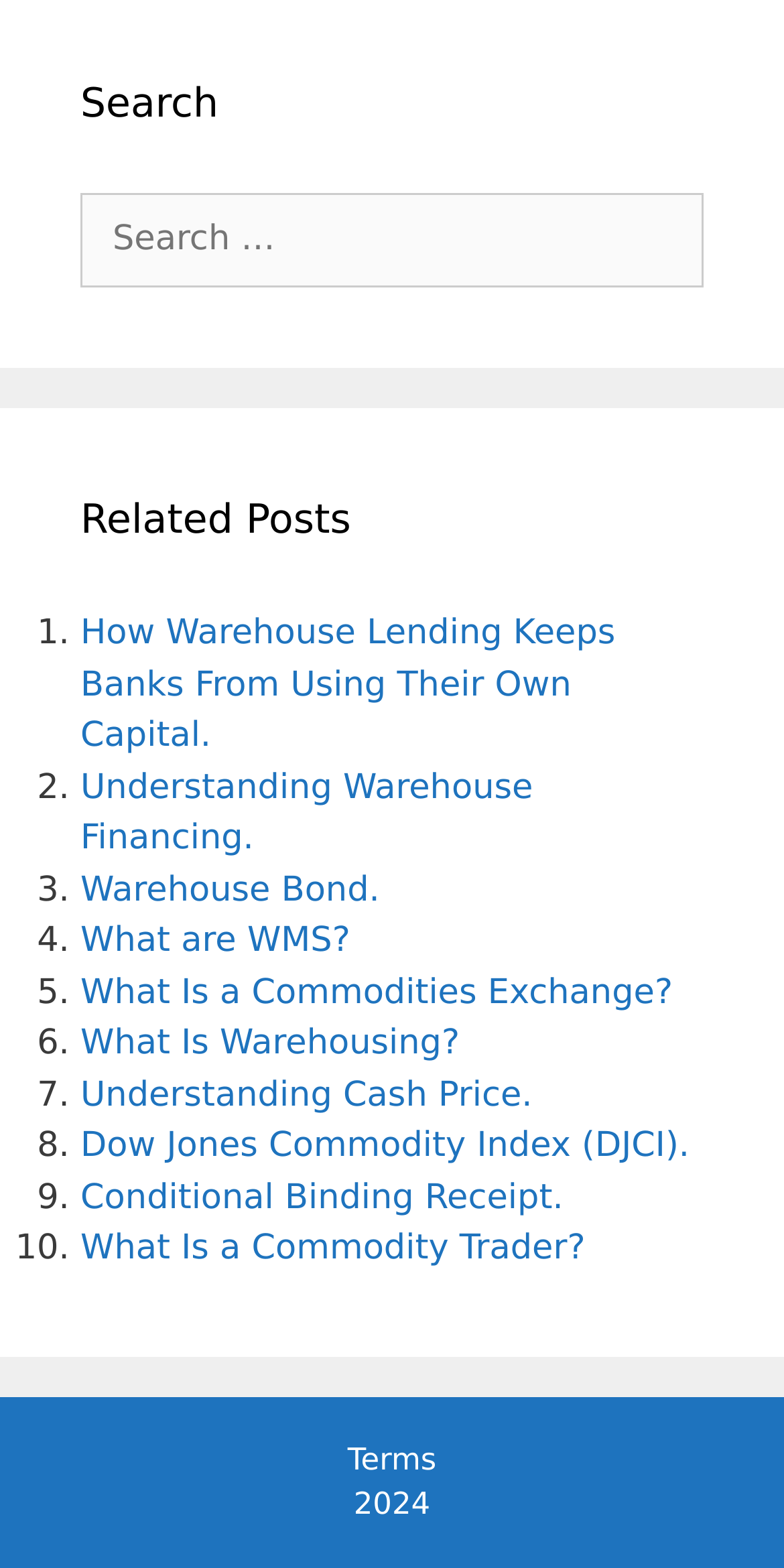What is the purpose of the search box?
Provide a concise answer using a single word or phrase based on the image.

Search for content